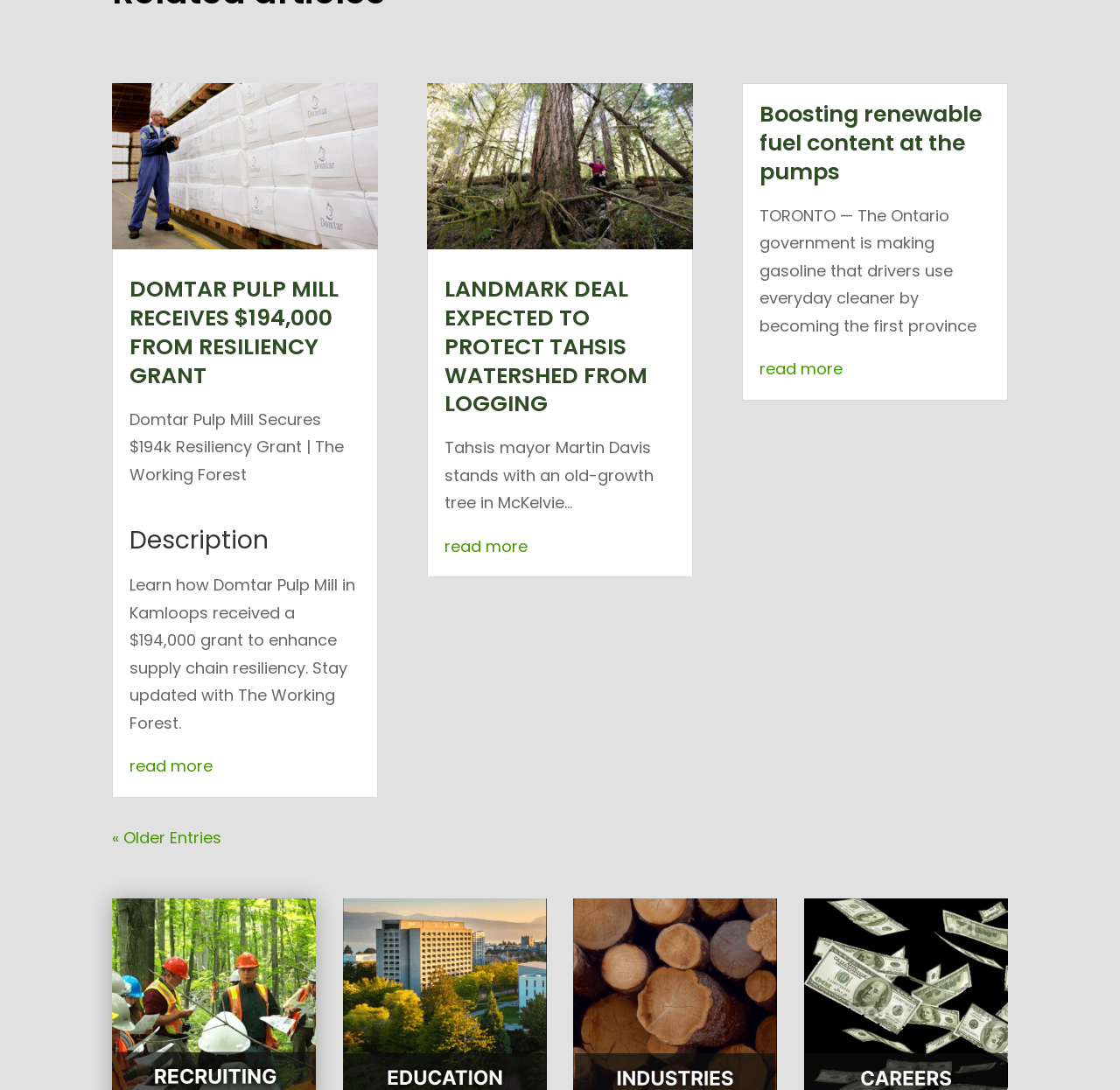Identify the bounding box coordinates of the specific part of the webpage to click to complete this instruction: "view older entries".

[0.1, 0.758, 0.198, 0.778]